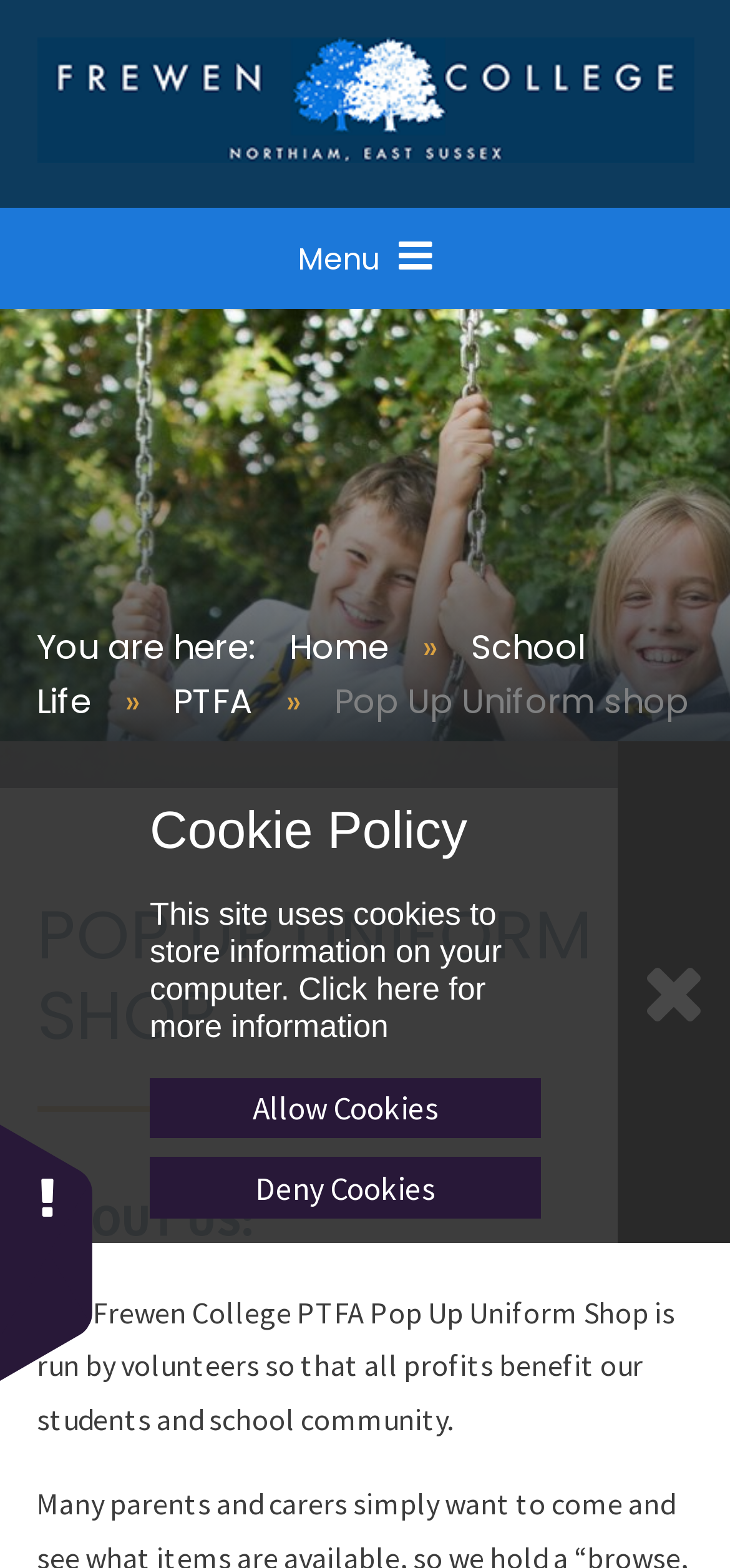Please identify the bounding box coordinates of the element I need to click to follow this instruction: "Visit the 'Frewen College' homepage".

[0.05, 0.024, 0.95, 0.109]